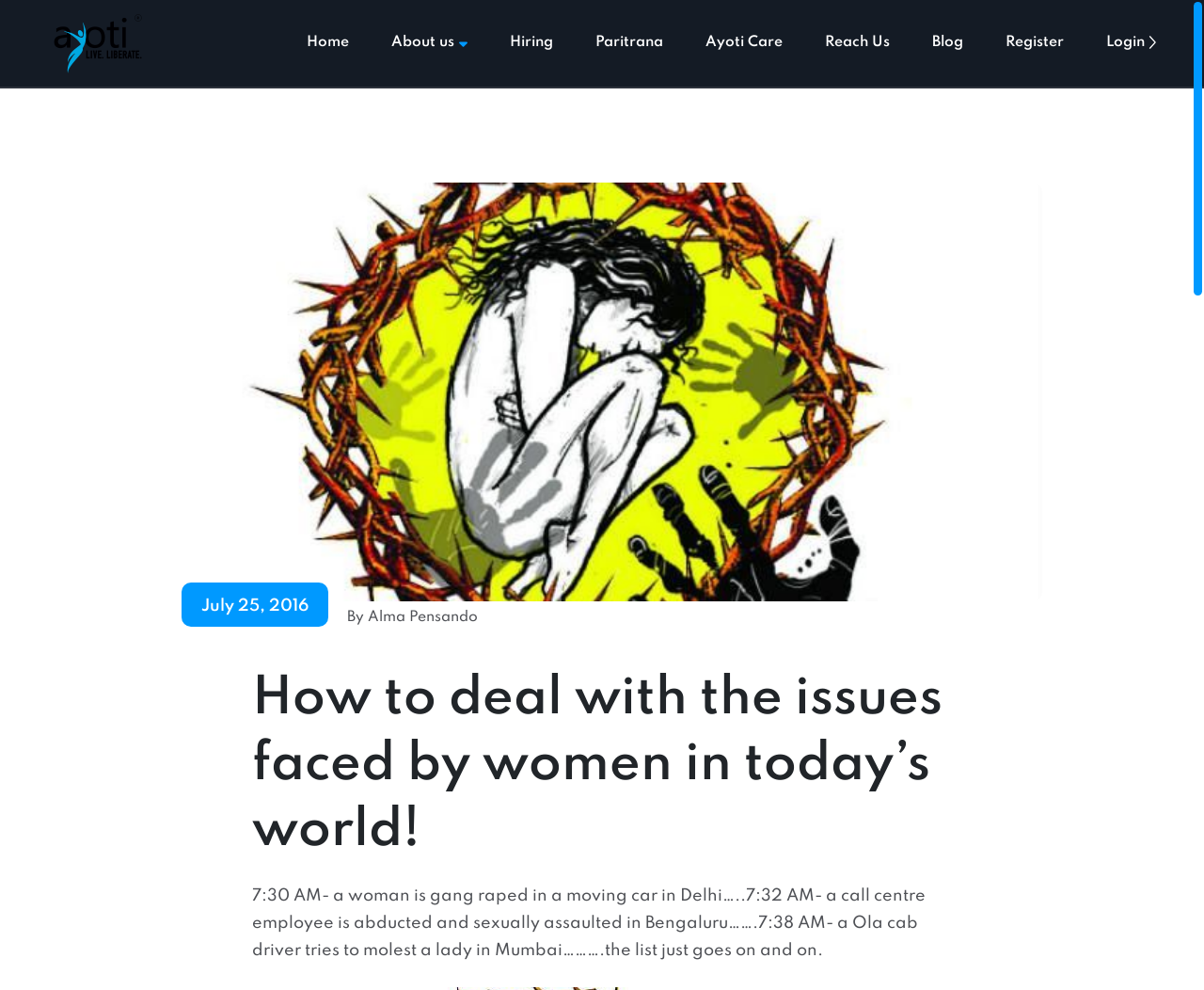Can you determine the bounding box coordinates of the area that needs to be clicked to fulfill the following instruction: "Click on the 'About us' link"?

[0.325, 0.0, 0.388, 0.087]